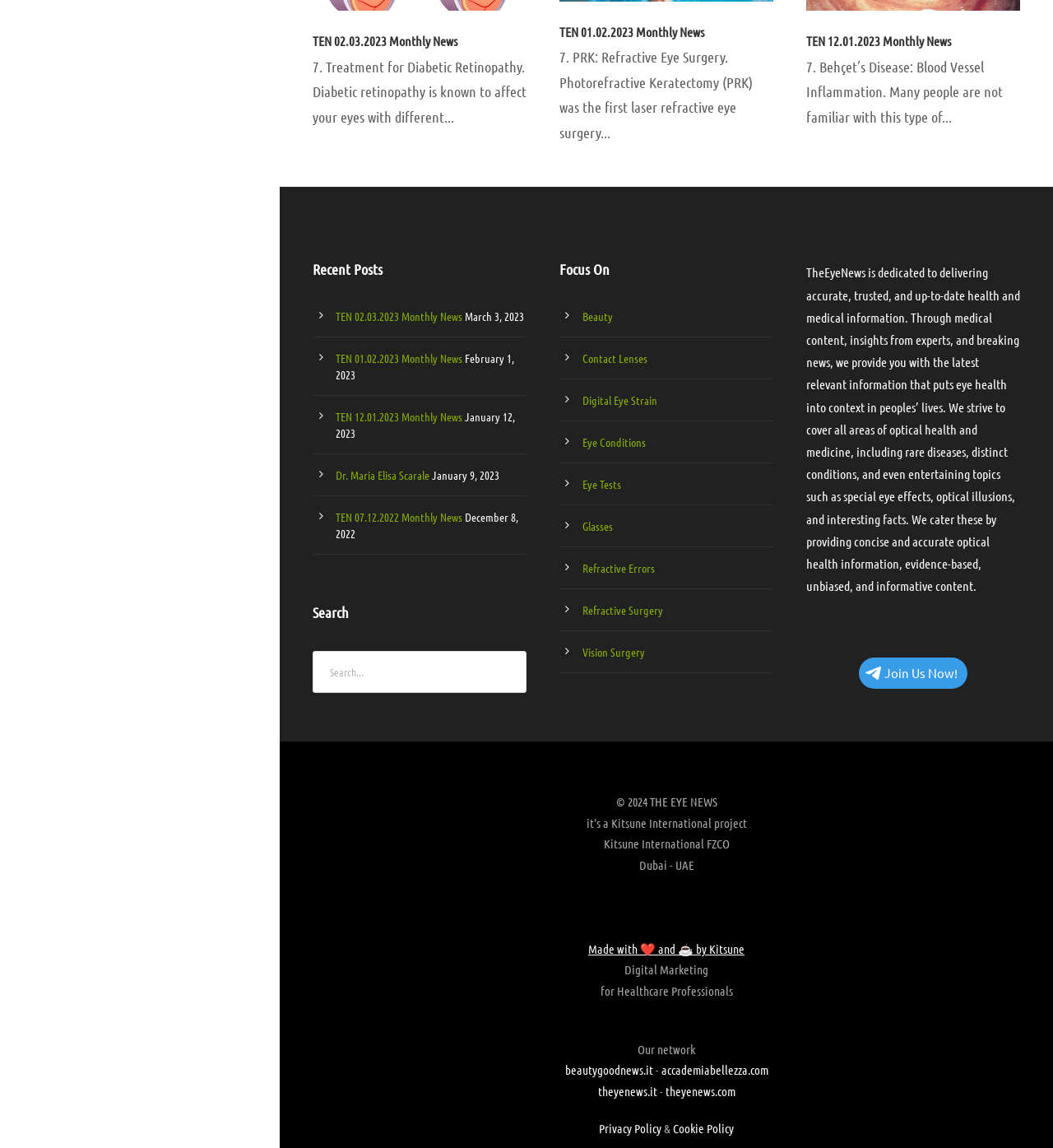Refer to the image and provide an in-depth answer to the question: 
What is the name of the website?

I determined the name of the website by looking at the content of the webpage, specifically the heading elements and the text that describes the website's purpose. The text 'TheEyeNews is dedicated to delivering accurate, trusted, and up-to-date health and medical information...' suggests that the website is called The Eye News.